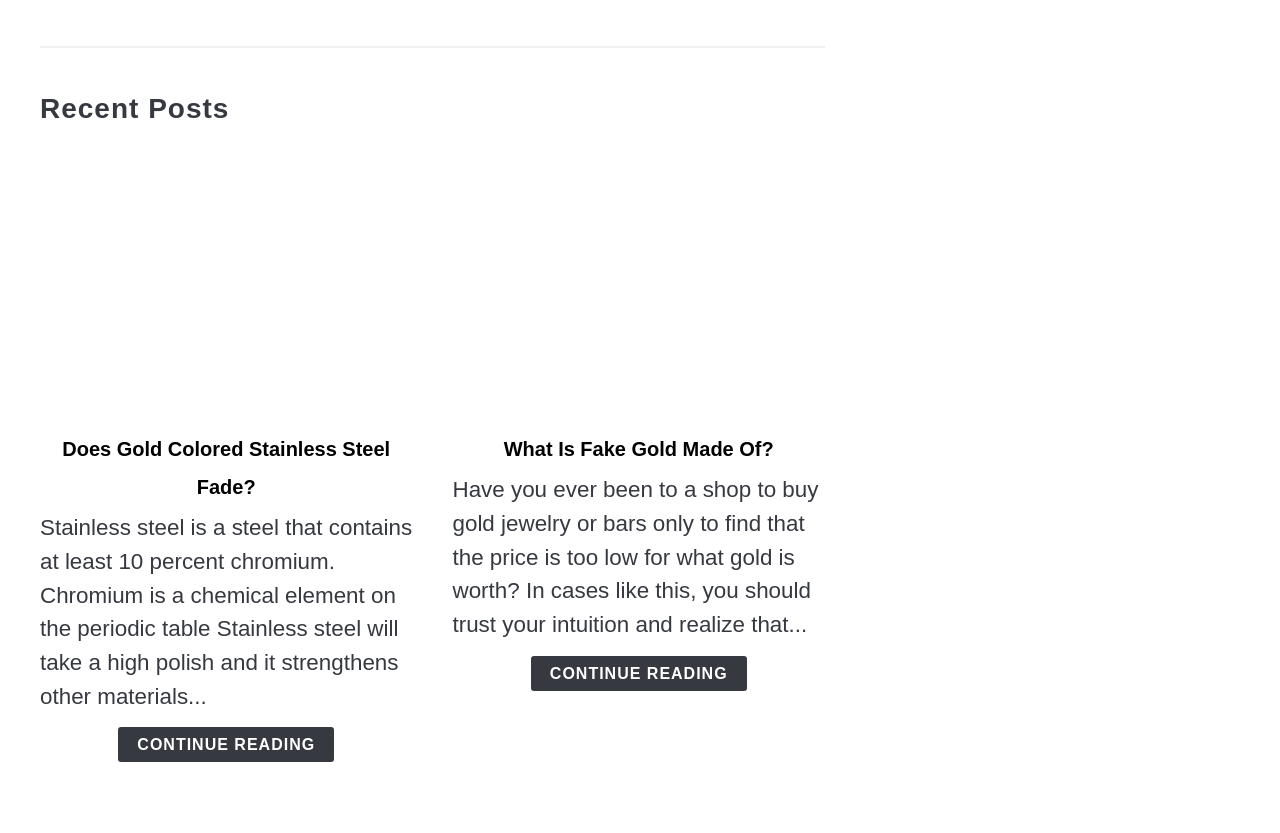What is the characteristic of stainless steel mentioned in the first article?
Answer the question based on the image using a single word or a brief phrase.

High polish